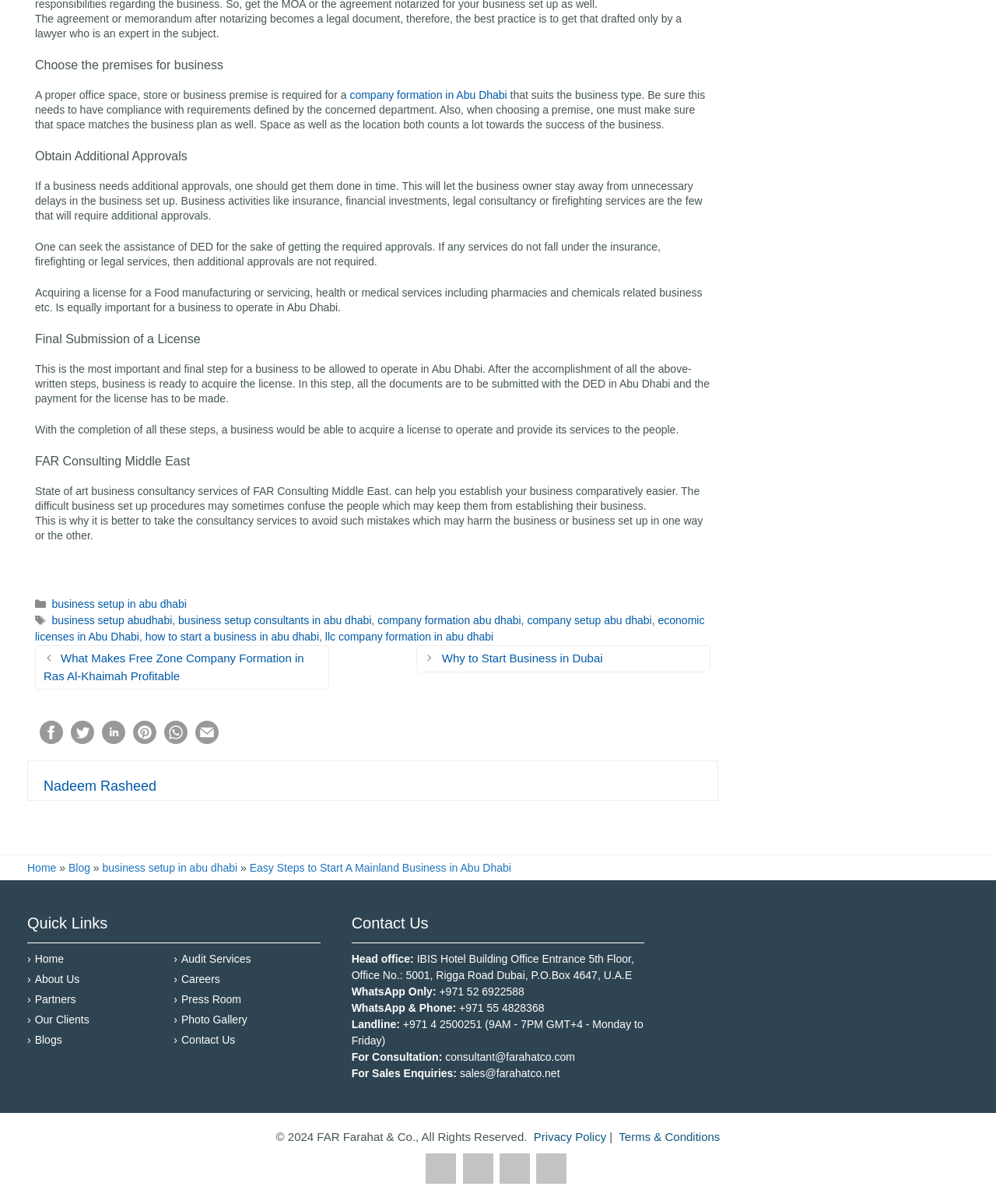Based on the element description: "company setup abu dhabi", identify the bounding box coordinates for this UI element. The coordinates must be four float numbers between 0 and 1, listed as [left, top, right, bottom].

[0.529, 0.51, 0.654, 0.521]